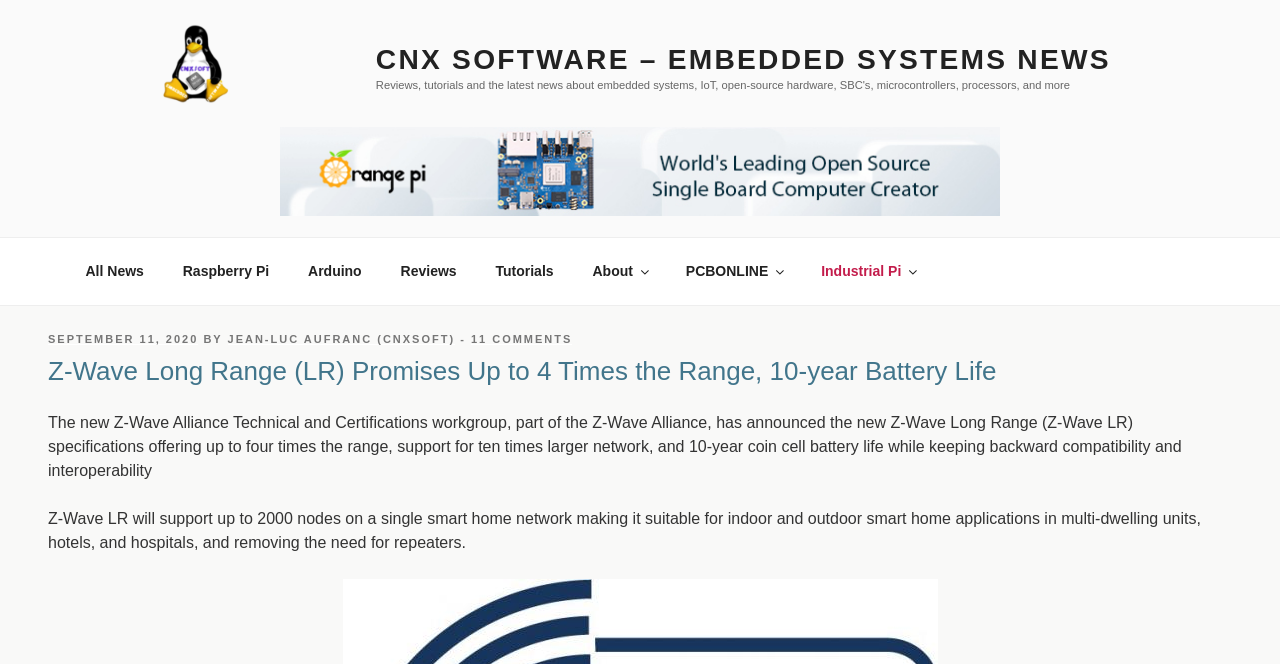Locate the UI element described by About in the provided webpage screenshot. Return the bounding box coordinates in the format (top-left x, top-left y, bottom-right x, bottom-right y), ensuring all values are between 0 and 1.

[0.449, 0.374, 0.519, 0.444]